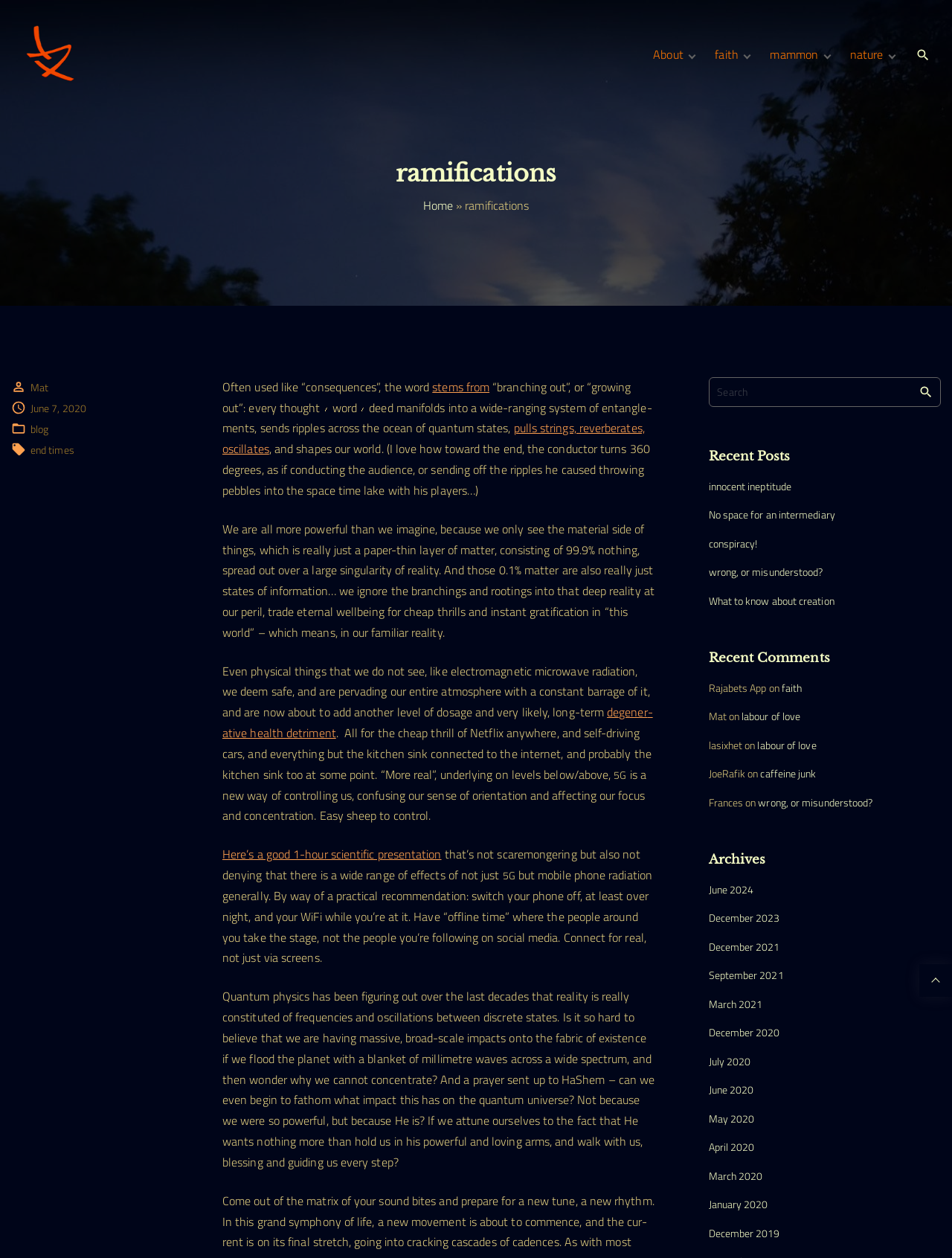Respond to the question below with a single word or phrase:
How many links are there in the top menu?

9